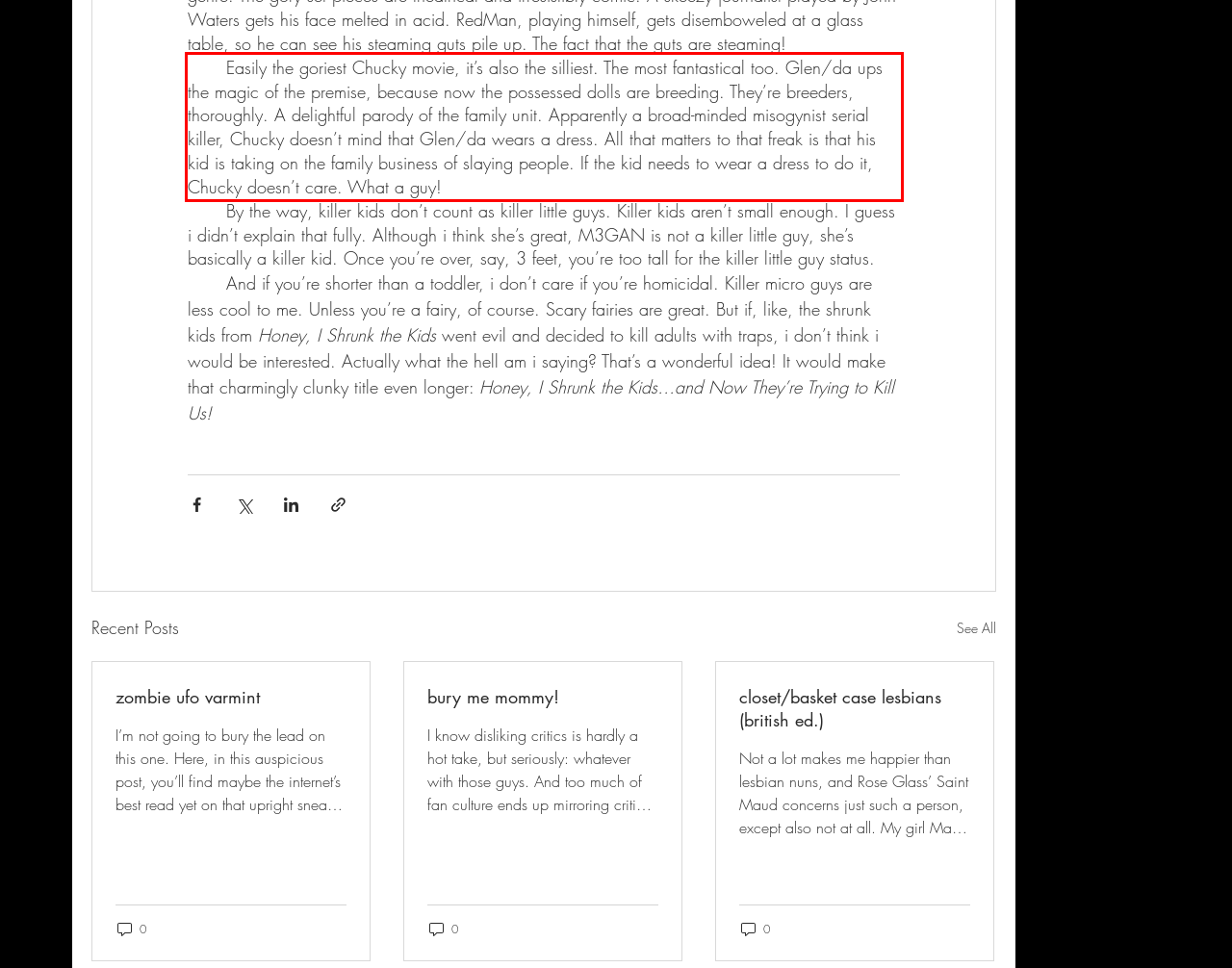Identify the text inside the red bounding box on the provided webpage screenshot by performing OCR.

Easily the goriest Chucky movie, it’s also the silliest. The most fantastical too. Glen/da ups the magic of the premise, because now the possessed dolls are breeding. They’re breeders, thoroughly. A delightful parody of the family unit. Apparently a broad-minded misogynist serial killer, Chucky doesn’t mind that Glen/da wears a dress. All that matters to that freak is that his kid is taking on the family business of slaying people. If the kid needs to wear a dress to do it, Chucky doesn’t care. What a guy!